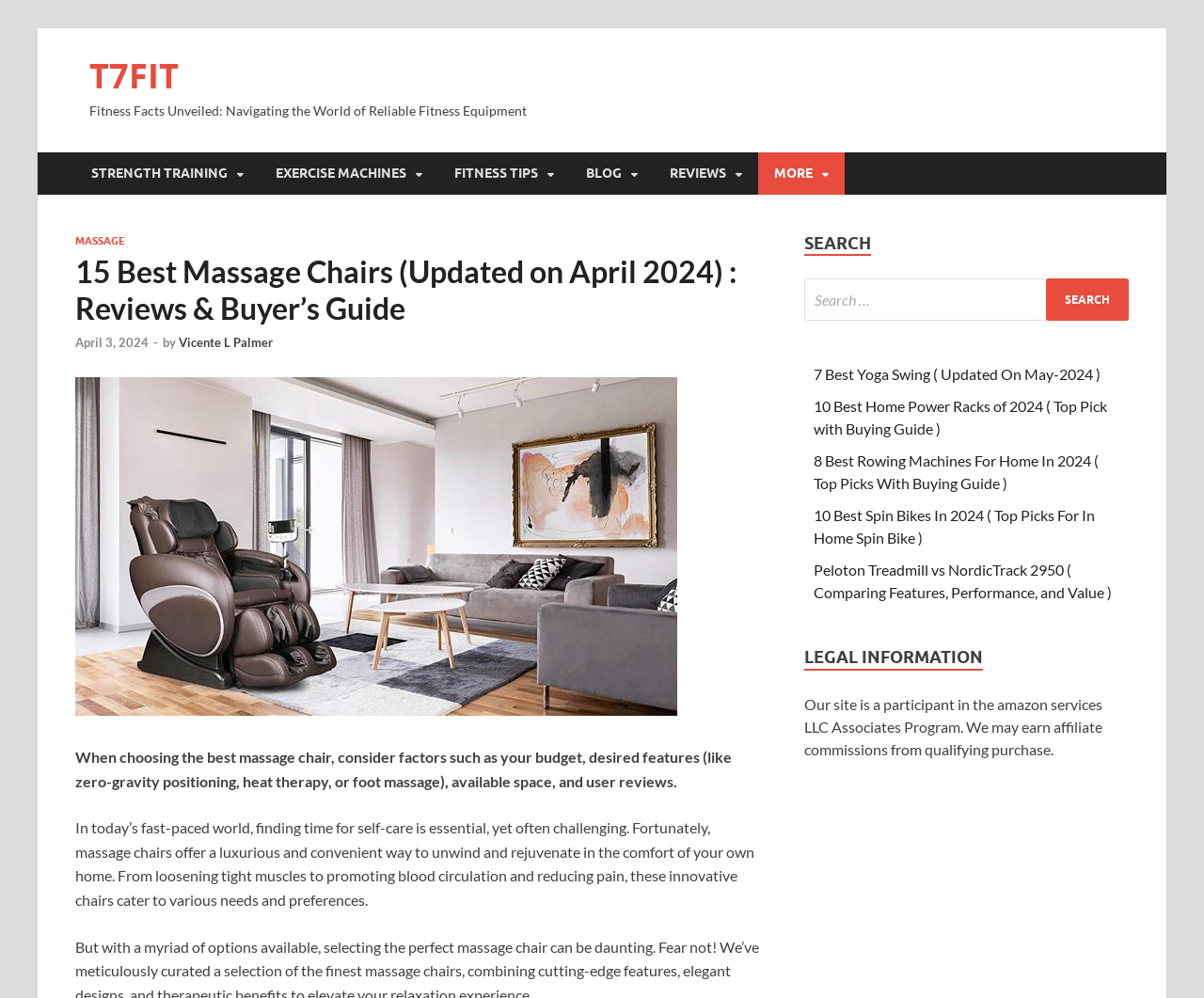Using the element description: "parent_node: Search for: value="Search"", determine the bounding box coordinates for the specified UI element. The coordinates should be four float numbers between 0 and 1, [left, top, right, bottom].

[0.869, 0.279, 0.938, 0.322]